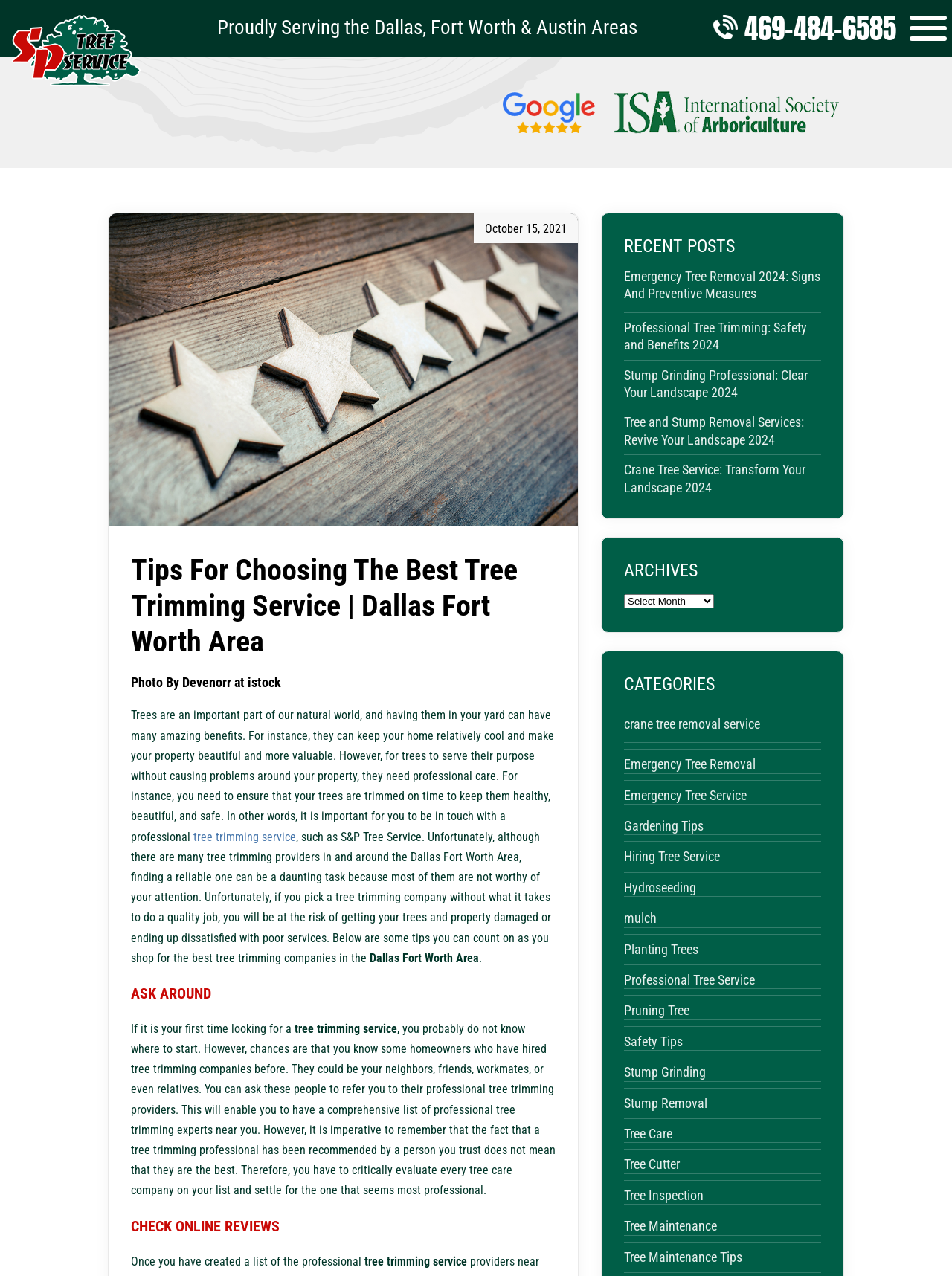Find the UI element described as: "Go to Previous Page" and predict its bounding box coordinates. Ensure the coordinates are four float numbers between 0 and 1, [left, top, right, bottom].

None